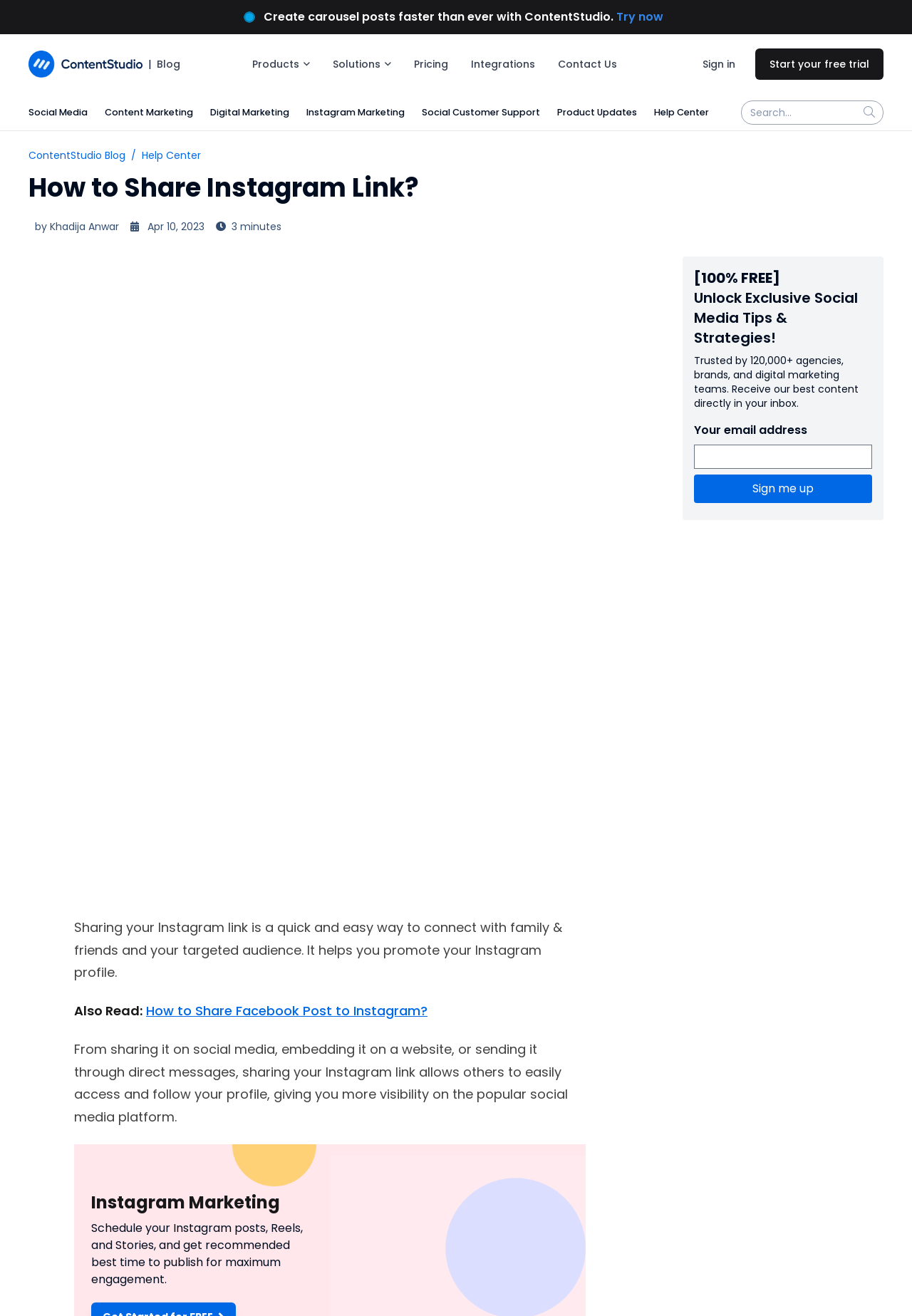Show the bounding box coordinates of the region that should be clicked to follow the instruction: "Sign in."

[0.755, 0.037, 0.822, 0.061]